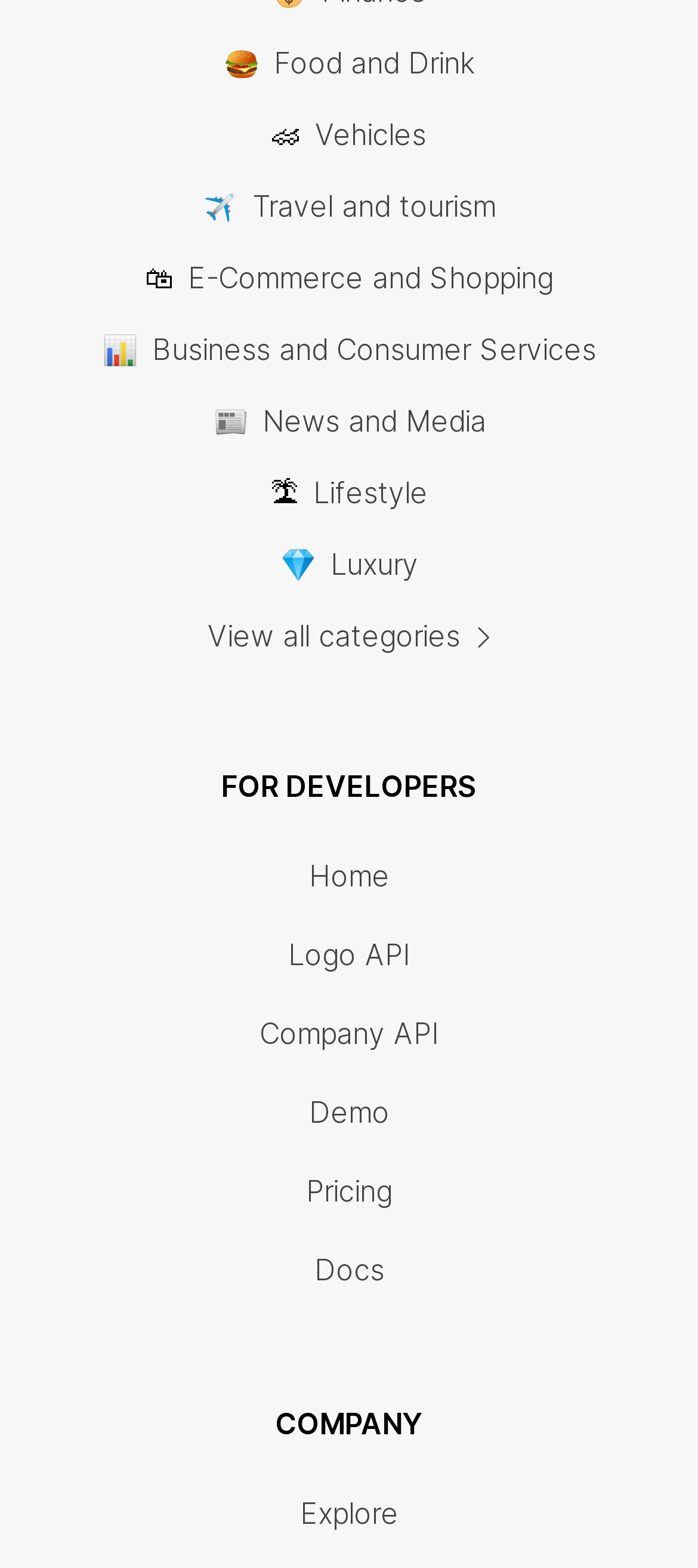Please determine the bounding box coordinates for the UI element described here. Use the format (top-left x, top-left y, bottom-right x, bottom-right y) with values bounded between 0 and 1: Company API

[0.372, 0.643, 0.628, 0.675]